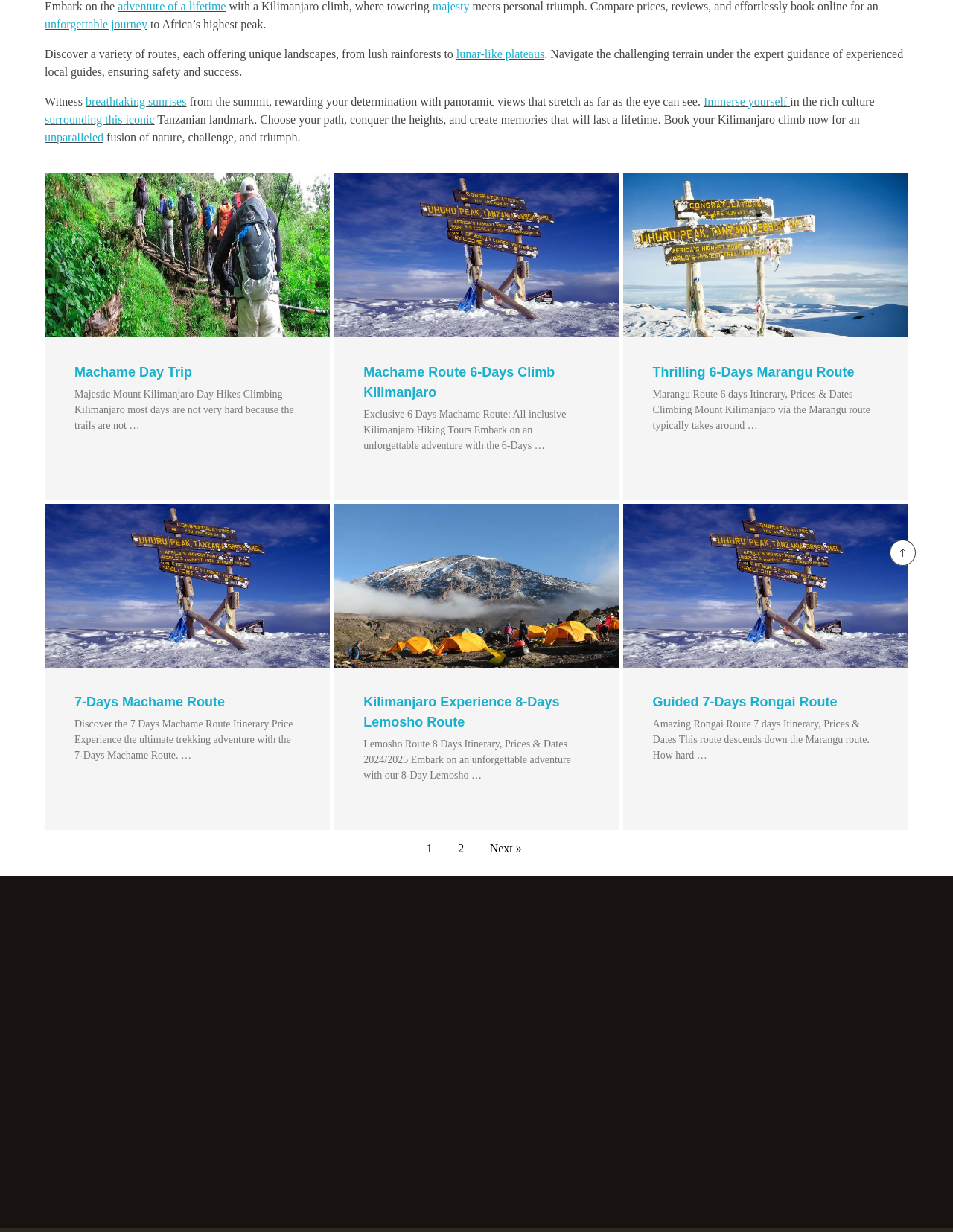Predict the bounding box of the UI element based on the description: "surrounding this iconic". The coordinates should be four float numbers between 0 and 1, formatted as [left, top, right, bottom].

[0.047, 0.092, 0.162, 0.102]